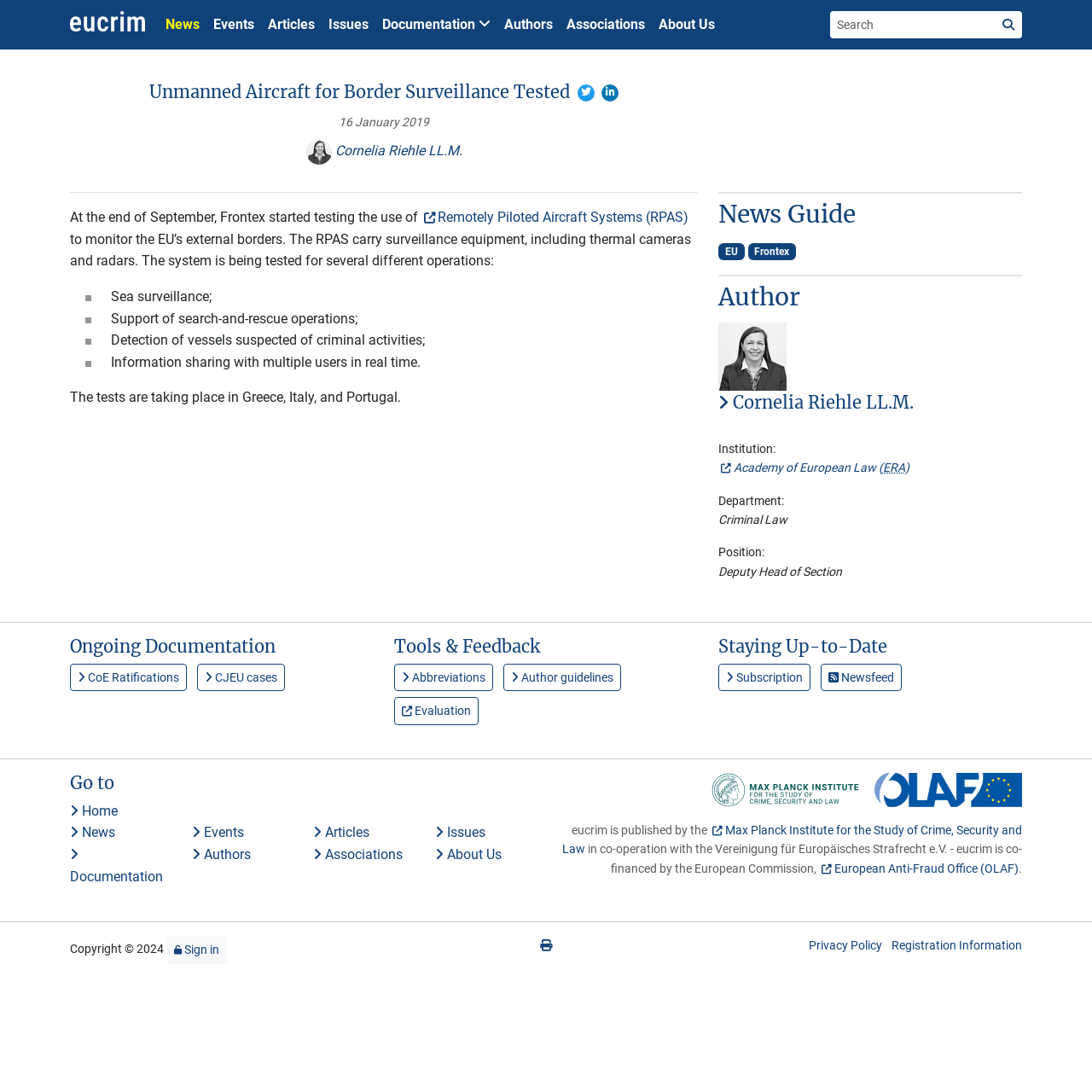Show the bounding box coordinates of the element that should be clicked to complete the task: "View Ongoing Documentation".

[0.064, 0.583, 0.342, 0.602]